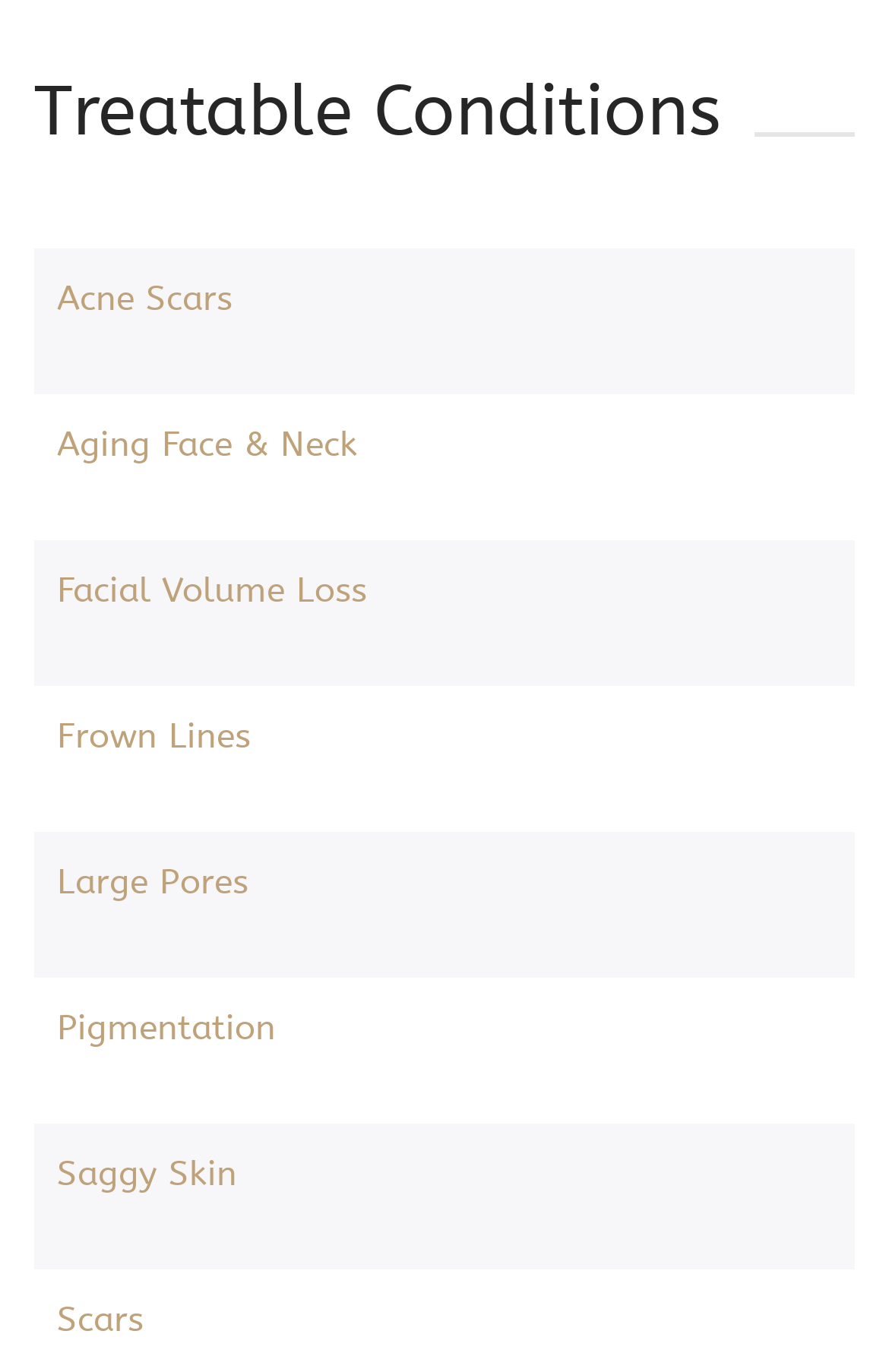Give a one-word or short phrase answer to this question: 
How many characters are in the 'Treatable Conditions' heading?

20